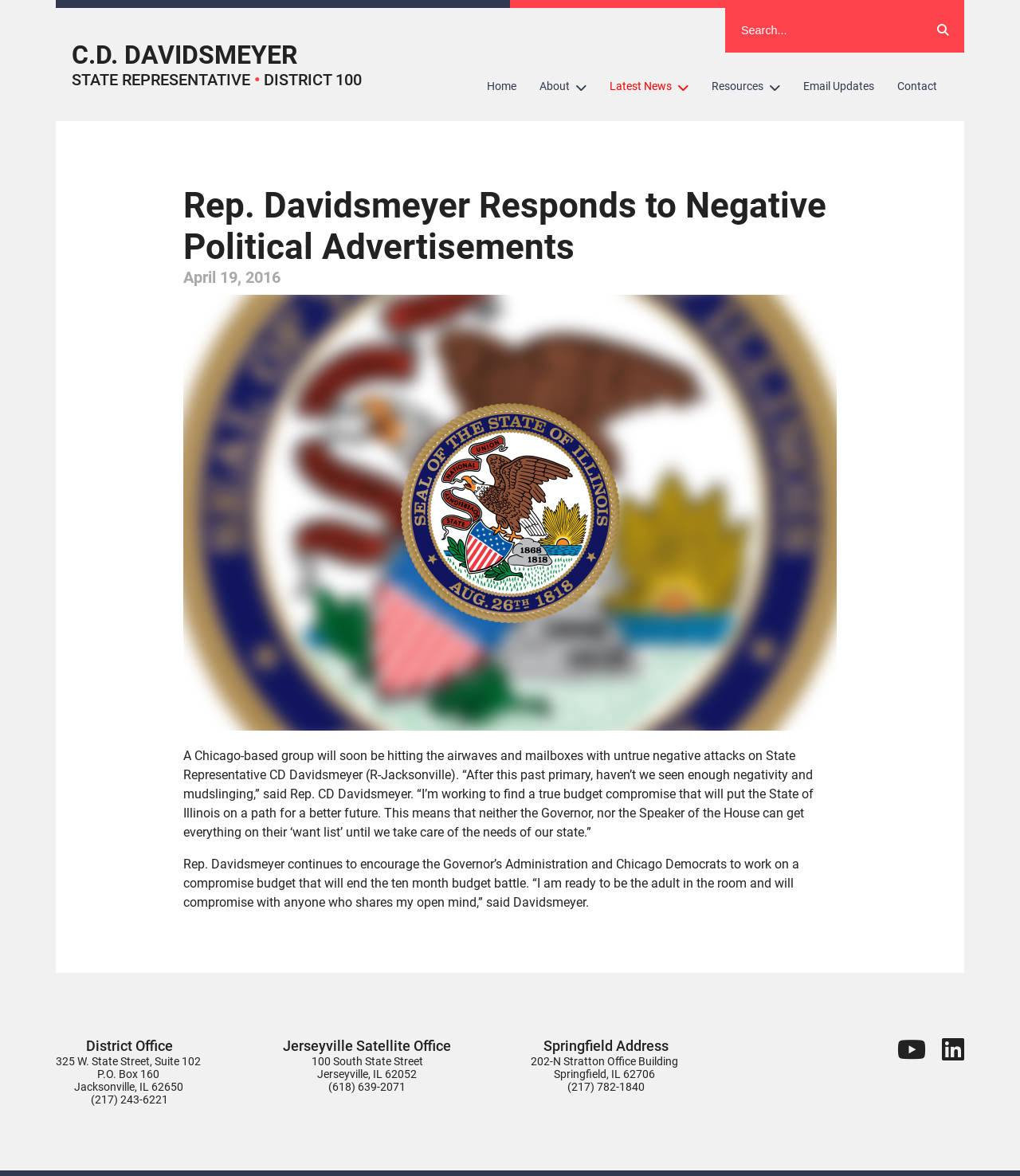How many offices does Rep. Davidsmeyer have?
Using the image, respond with a single word or phrase.

3